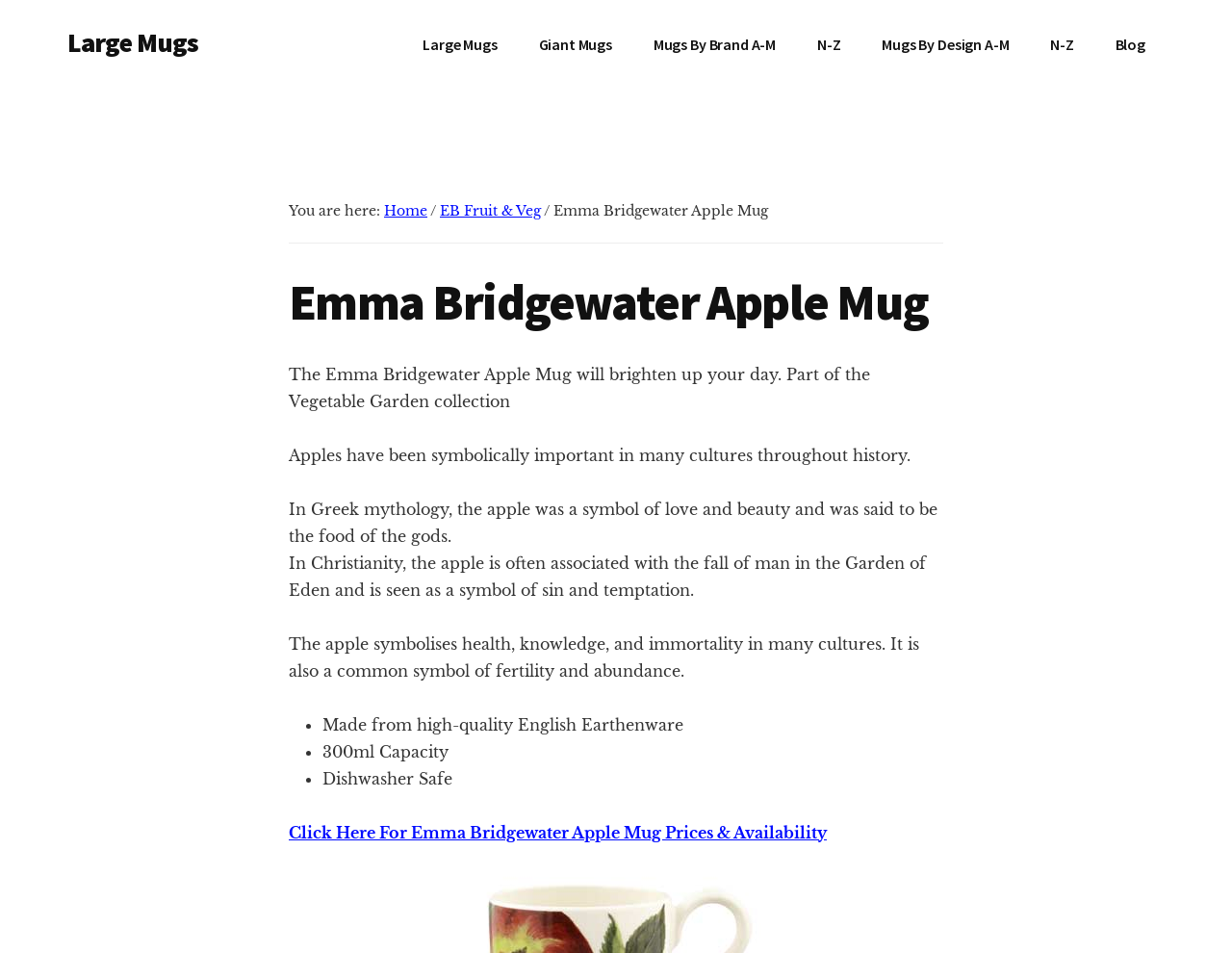What is the material of the mug?
Provide an in-depth and detailed answer to the question.

I found the answer by reading the product description, which lists the features of the mug, including that it is made from high-quality English Earthenware.